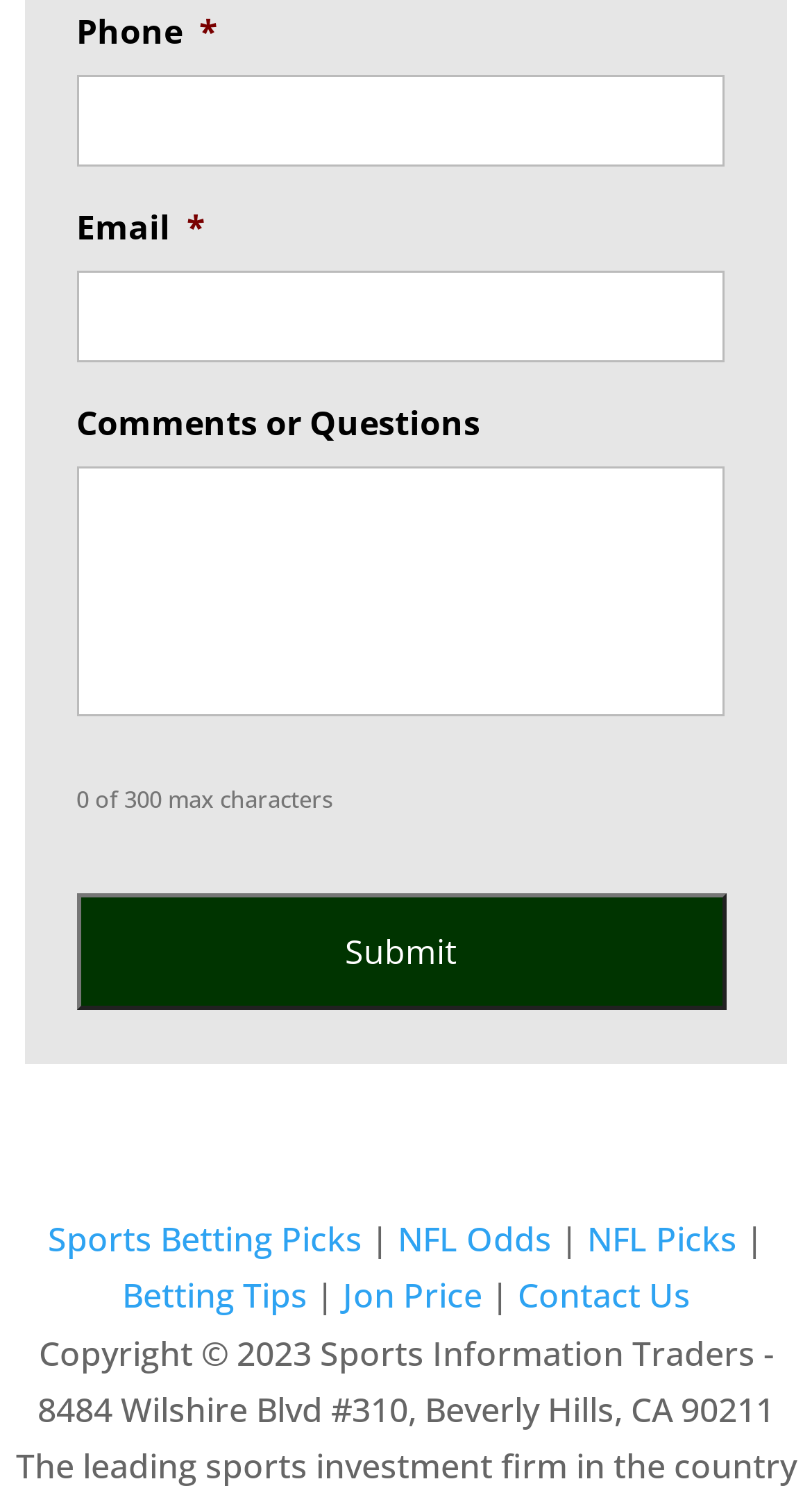Please determine the bounding box coordinates of the element to click on in order to accomplish the following task: "Contact Us". Ensure the coordinates are four float numbers ranging from 0 to 1, i.e., [left, top, right, bottom].

[0.637, 0.852, 0.85, 0.882]